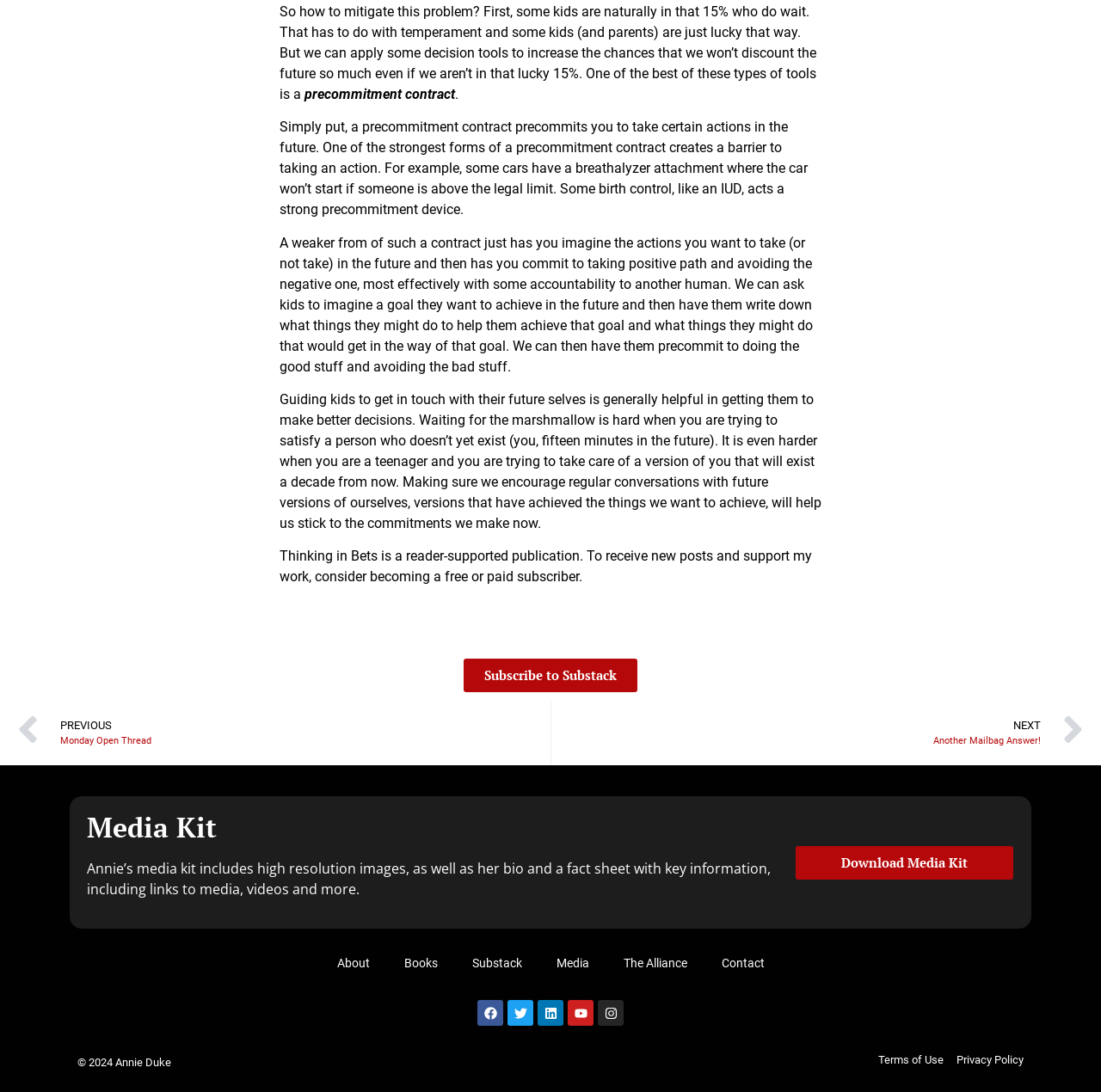What social media platforms are linked on the webpage?
Based on the image, give a one-word or short phrase answer.

Facebook, Twitter, Linkedin, Youtube, Instagram